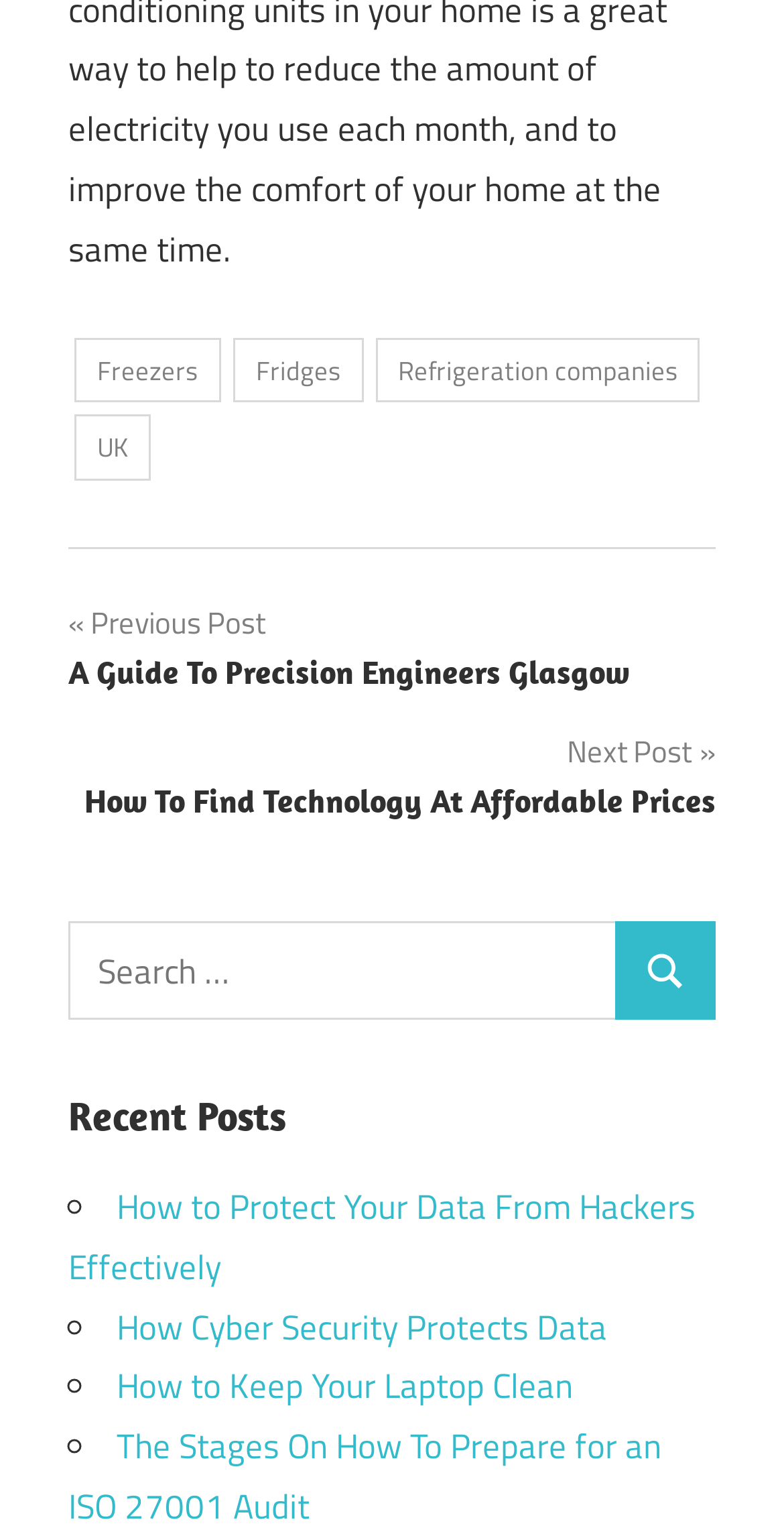By analyzing the image, answer the following question with a detailed response: What is the purpose of the button next to the search box?

I inferred the answer by looking at the button element located next to the search box, which is indicated by the bounding box coordinates [0.784, 0.599, 0.913, 0.663]. The button is likely used to submit the search query.